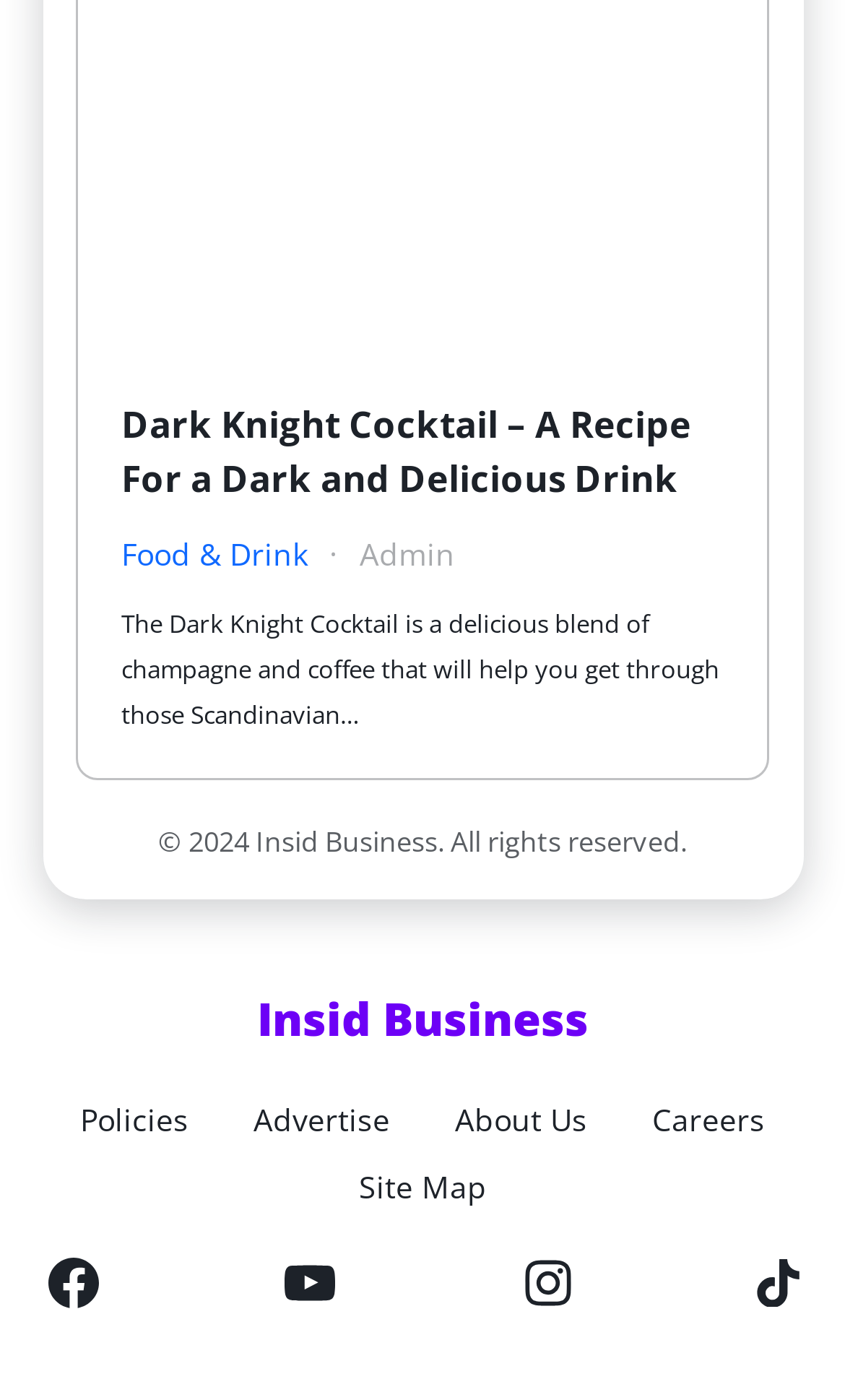Identify the bounding box coordinates of the region that needs to be clicked to carry out this instruction: "Read about Business". Provide these coordinates as four float numbers ranging from 0 to 1, i.e., [left, top, right, bottom].

[0.304, 0.704, 0.696, 0.753]